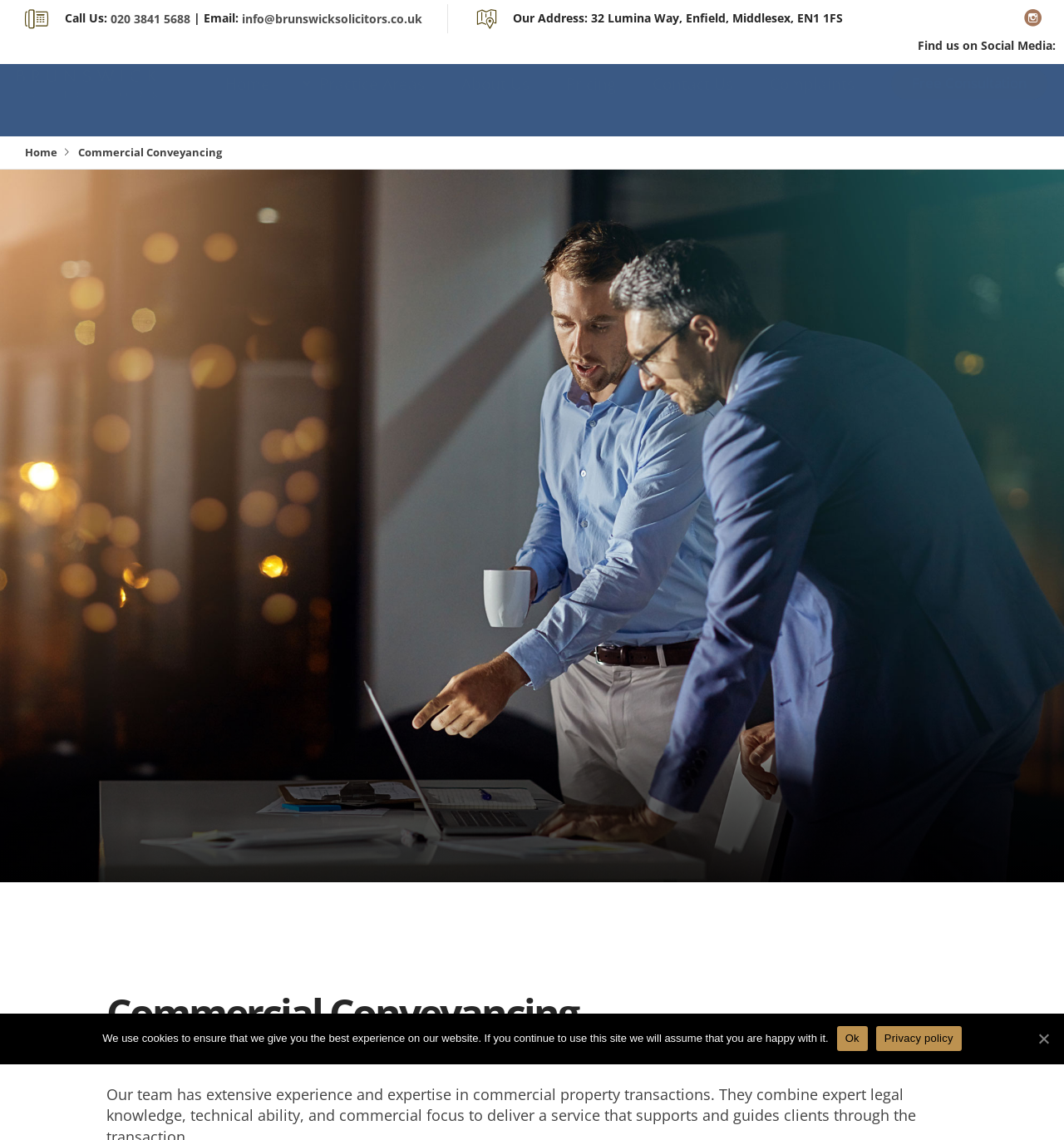Give a succinct answer to this question in a single word or phrase: 
How many navigation links are there?

7